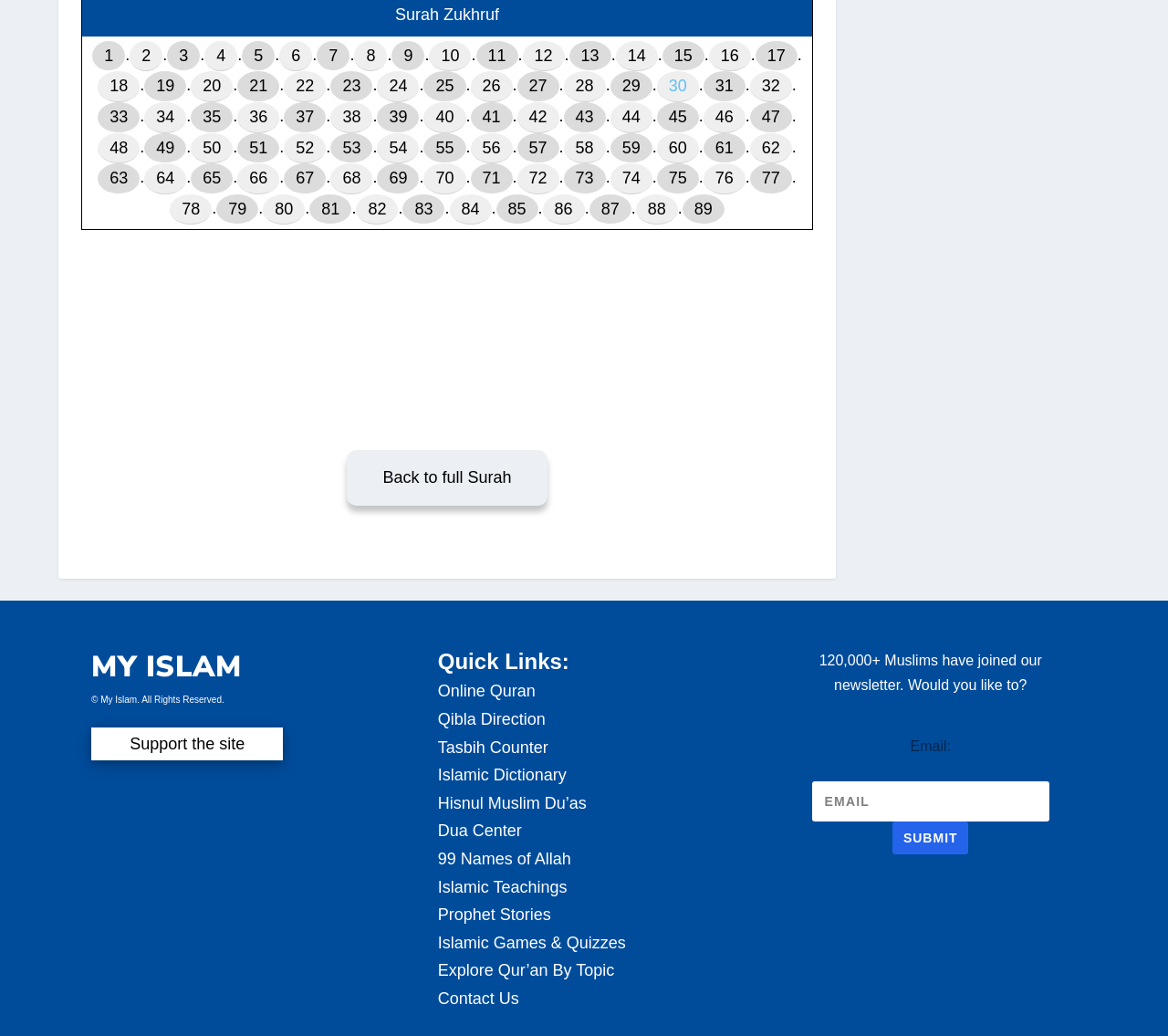What is the text of the first link?
Please provide a single word or phrase as your answer based on the image.

1